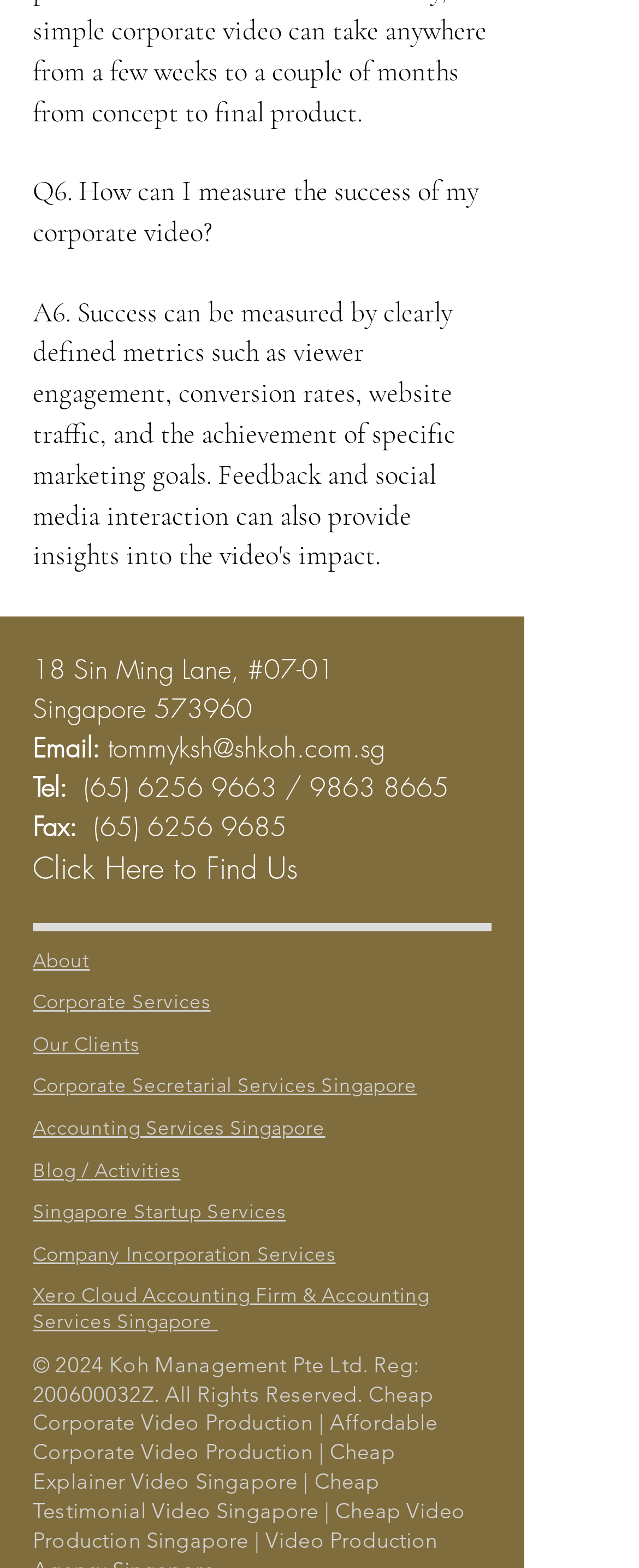Determine the bounding box coordinates for the UI element matching this description: "12%Cash Back Was 6%".

None